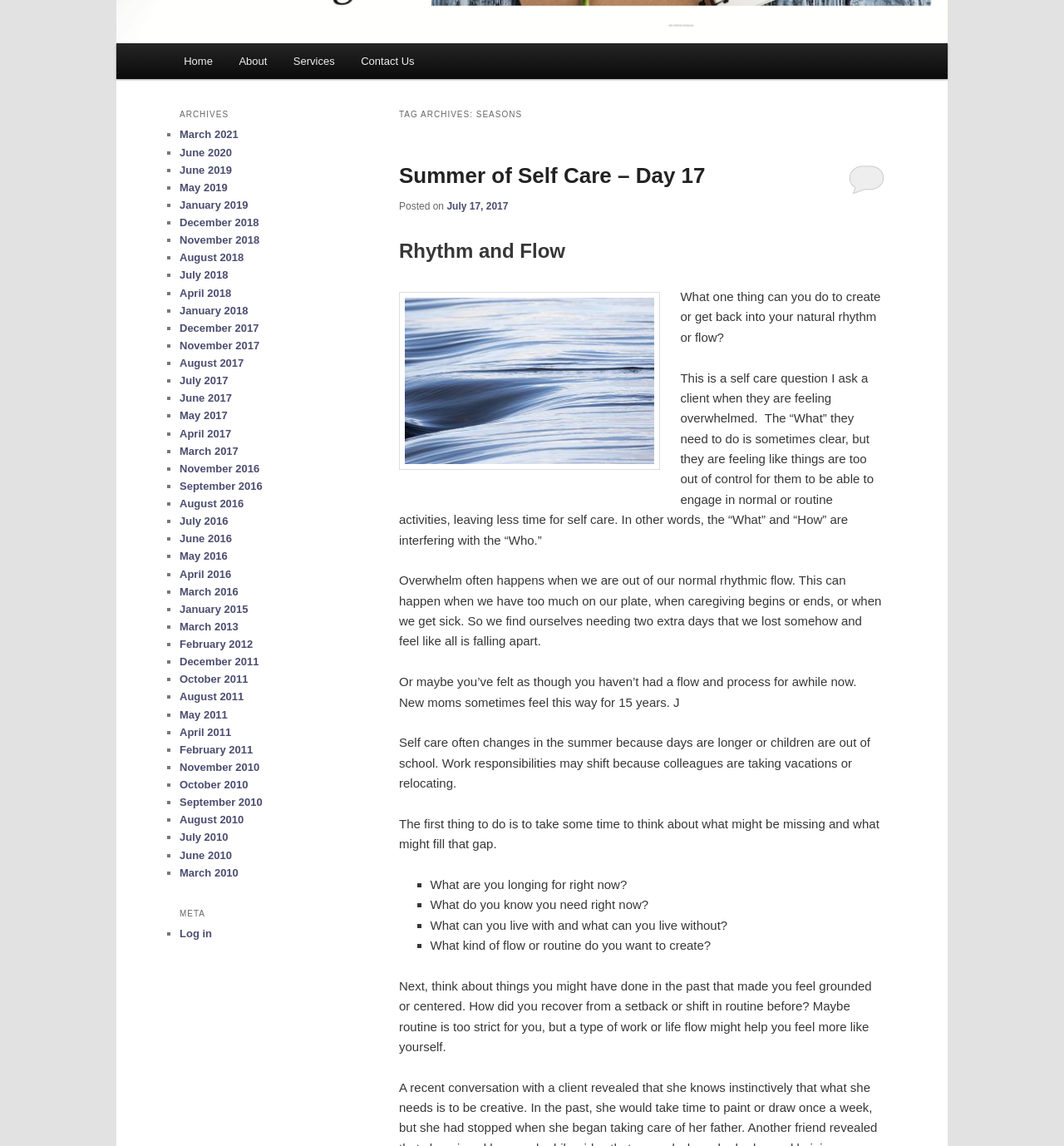Using the description "Reply", locate and provide the bounding box of the UI element.

[0.798, 0.143, 0.831, 0.169]